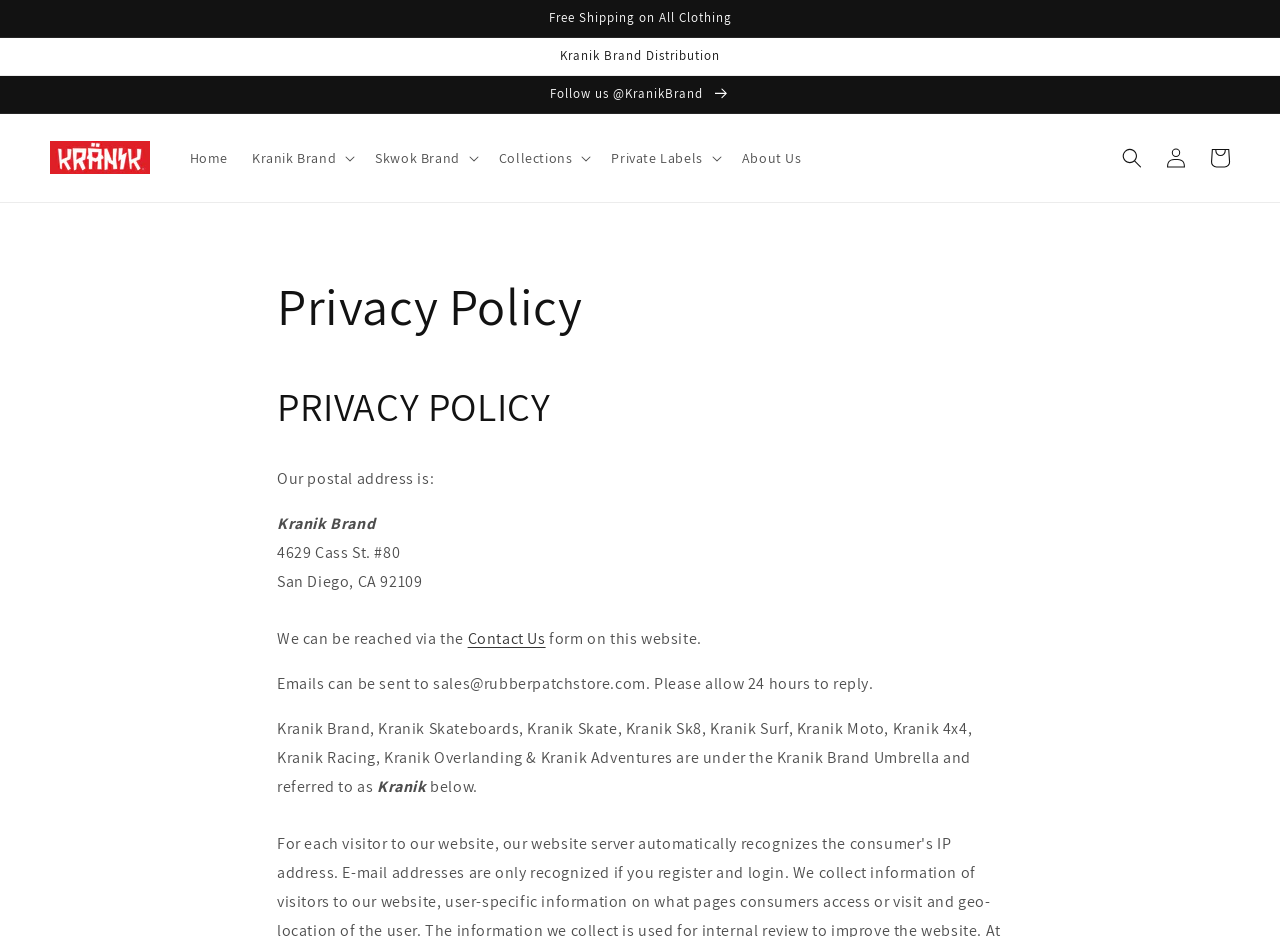Respond to the following query with just one word or a short phrase: 
Can I search for something on this webpage?

Yes